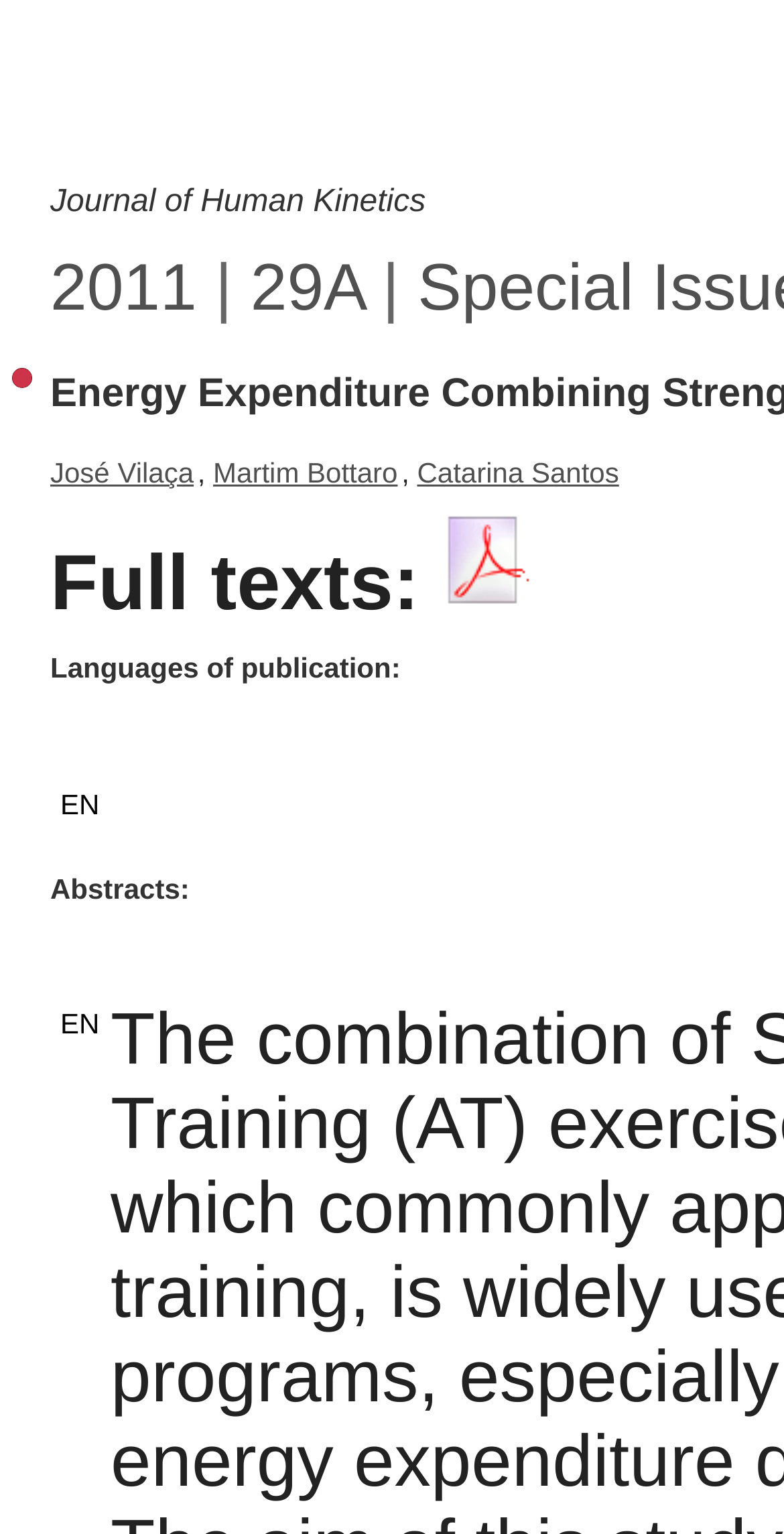What is the issue type of the journal?
Kindly give a detailed and elaborate answer to the question.

I found the issue type by looking at the top section of the webpage, where it says 'Energy Expenditure Combining Strength and Aerobic Training - Journal of Human Kinetics - Volume 29A, Issue Special Issue (2011)'. The issue type is 'Special Issue'.